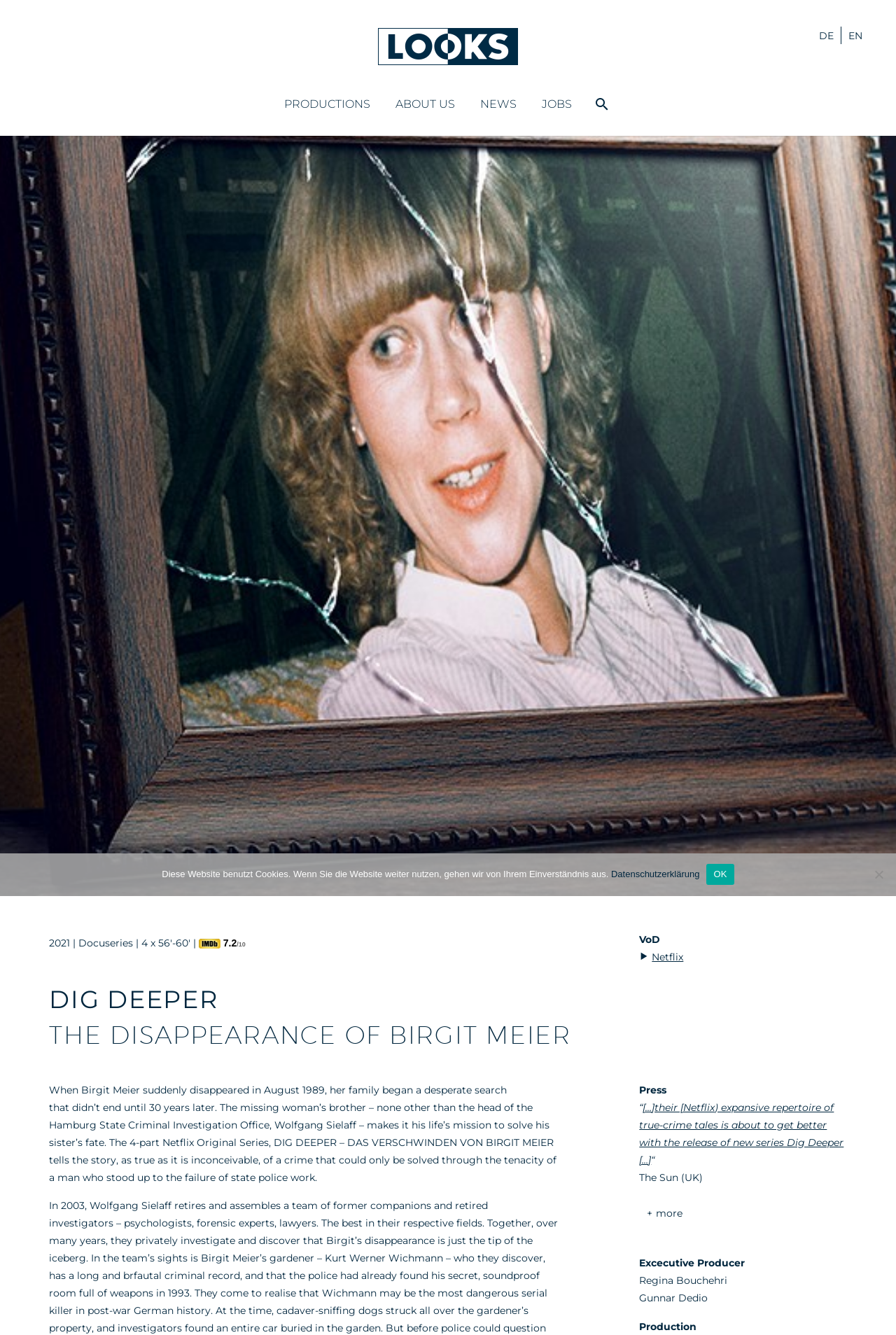Please find the bounding box coordinates of the element that must be clicked to perform the given instruction: "Visit IMDb page". The coordinates should be four float numbers from 0 to 1, i.e., [left, top, right, bottom].

[0.222, 0.702, 0.249, 0.711]